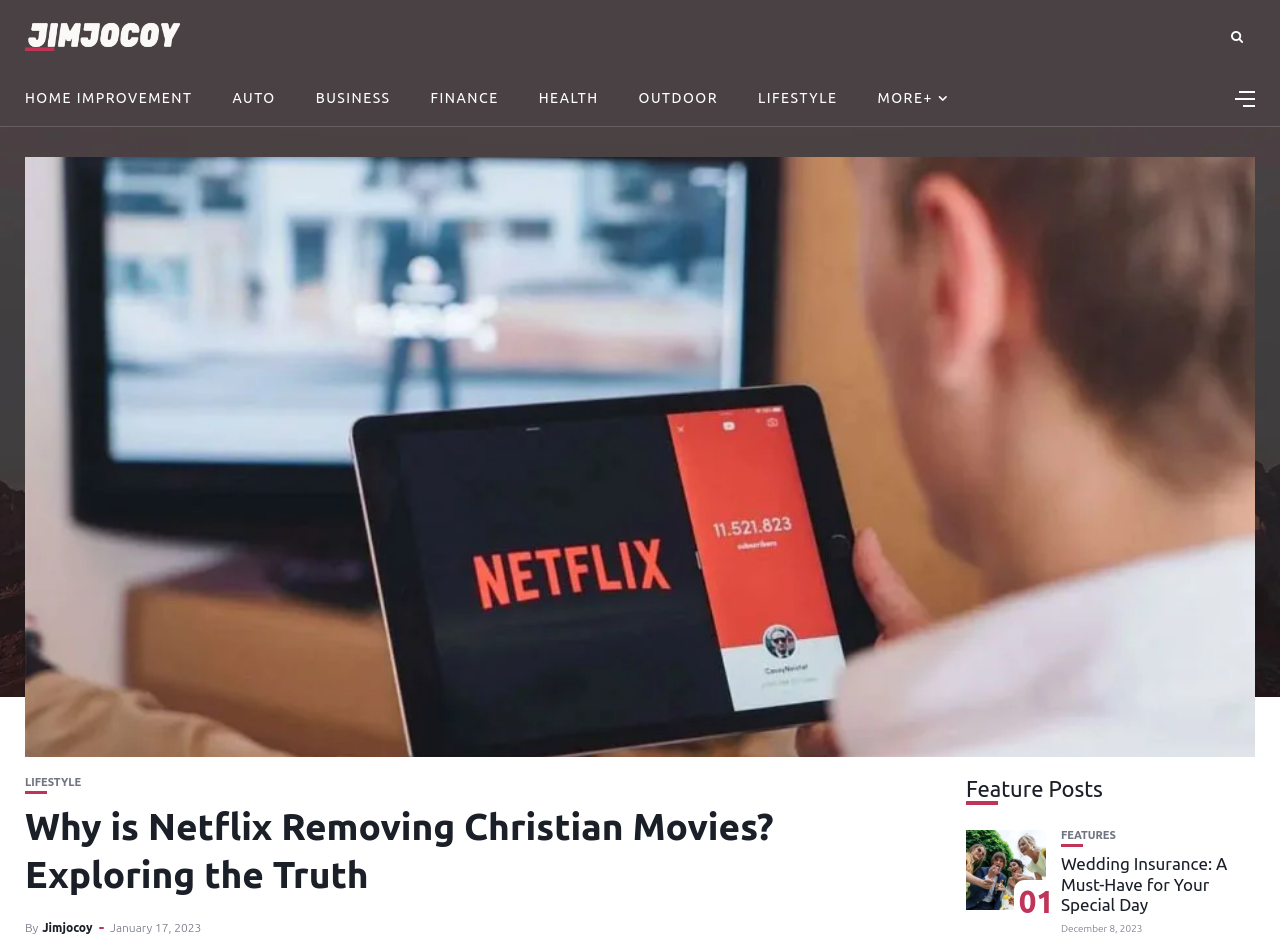What is the date of the article? Observe the screenshot and provide a one-word or short phrase answer.

January 17, 2023